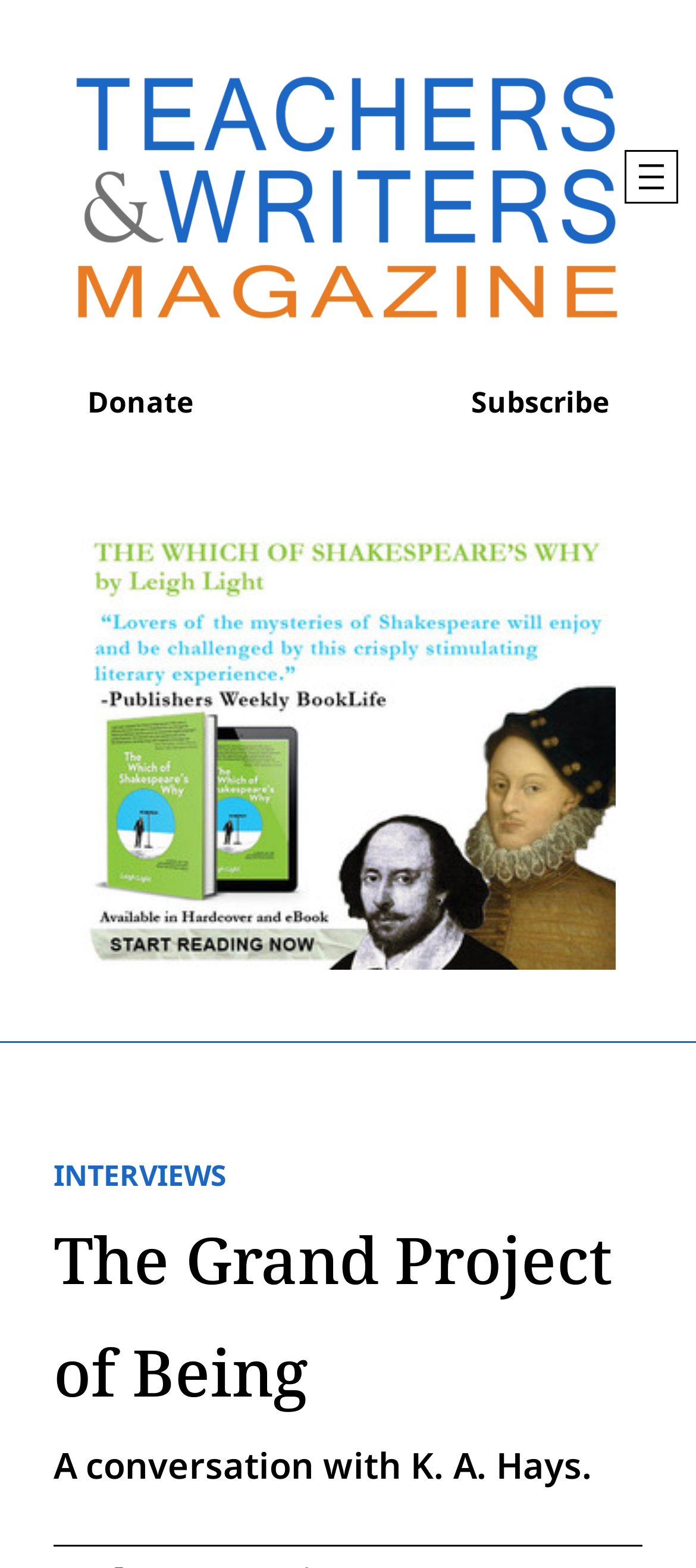Determine the heading of the webpage and extract its text content.

The Grand Project of Being